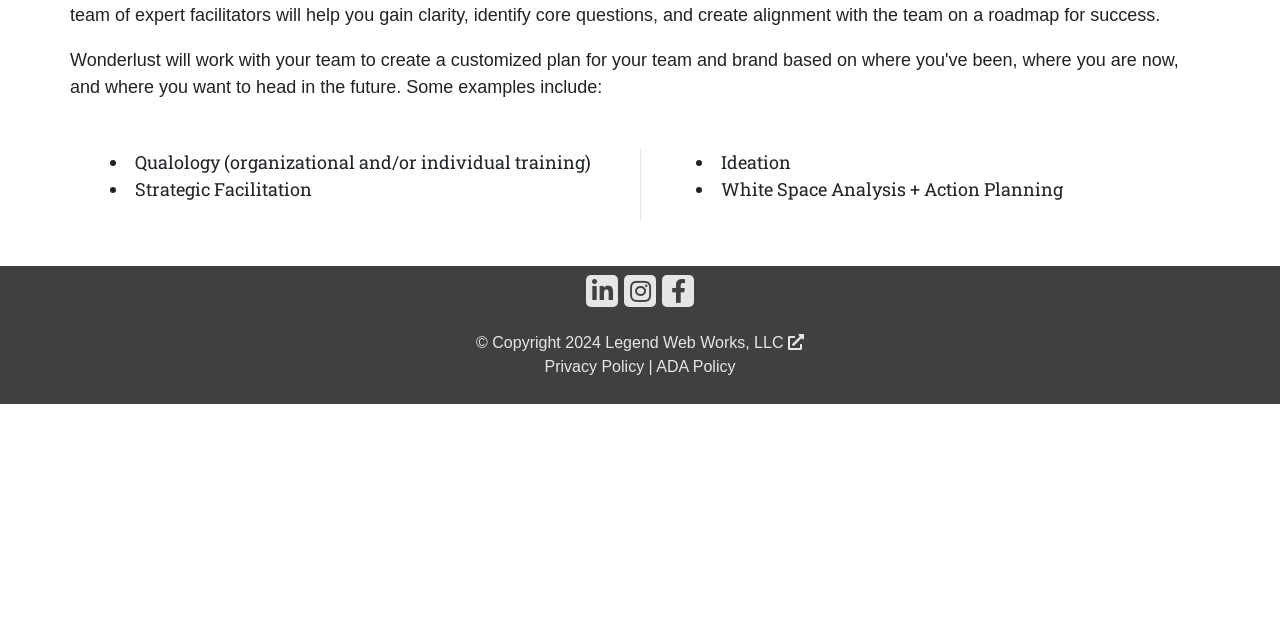Determine the bounding box for the described UI element: "Visit Our Instagram Page".

[0.488, 0.429, 0.512, 0.479]